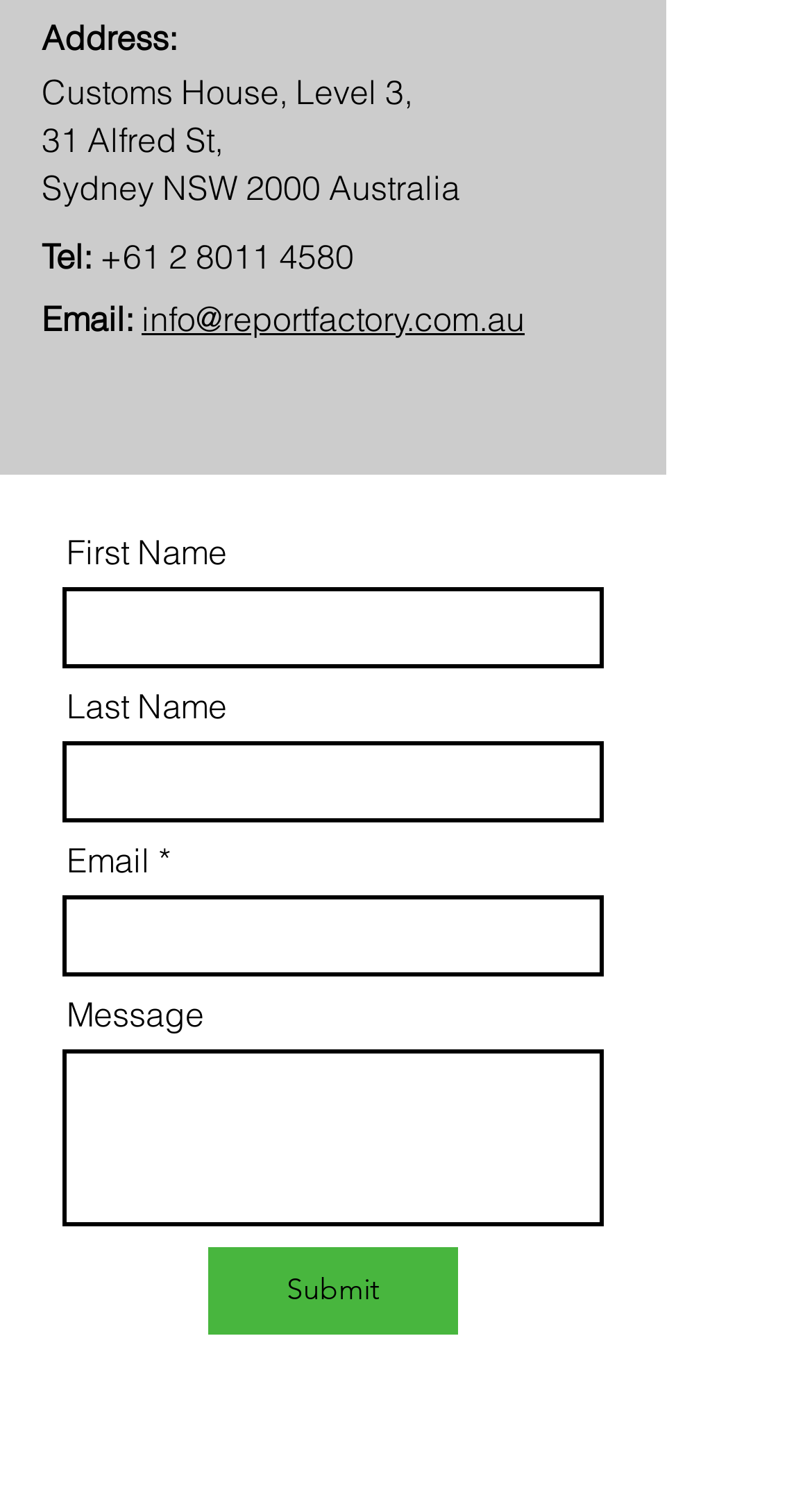Please pinpoint the bounding box coordinates for the region I should click to adhere to this instruction: "Call +61 2 8011 4580".

[0.123, 0.157, 0.436, 0.185]